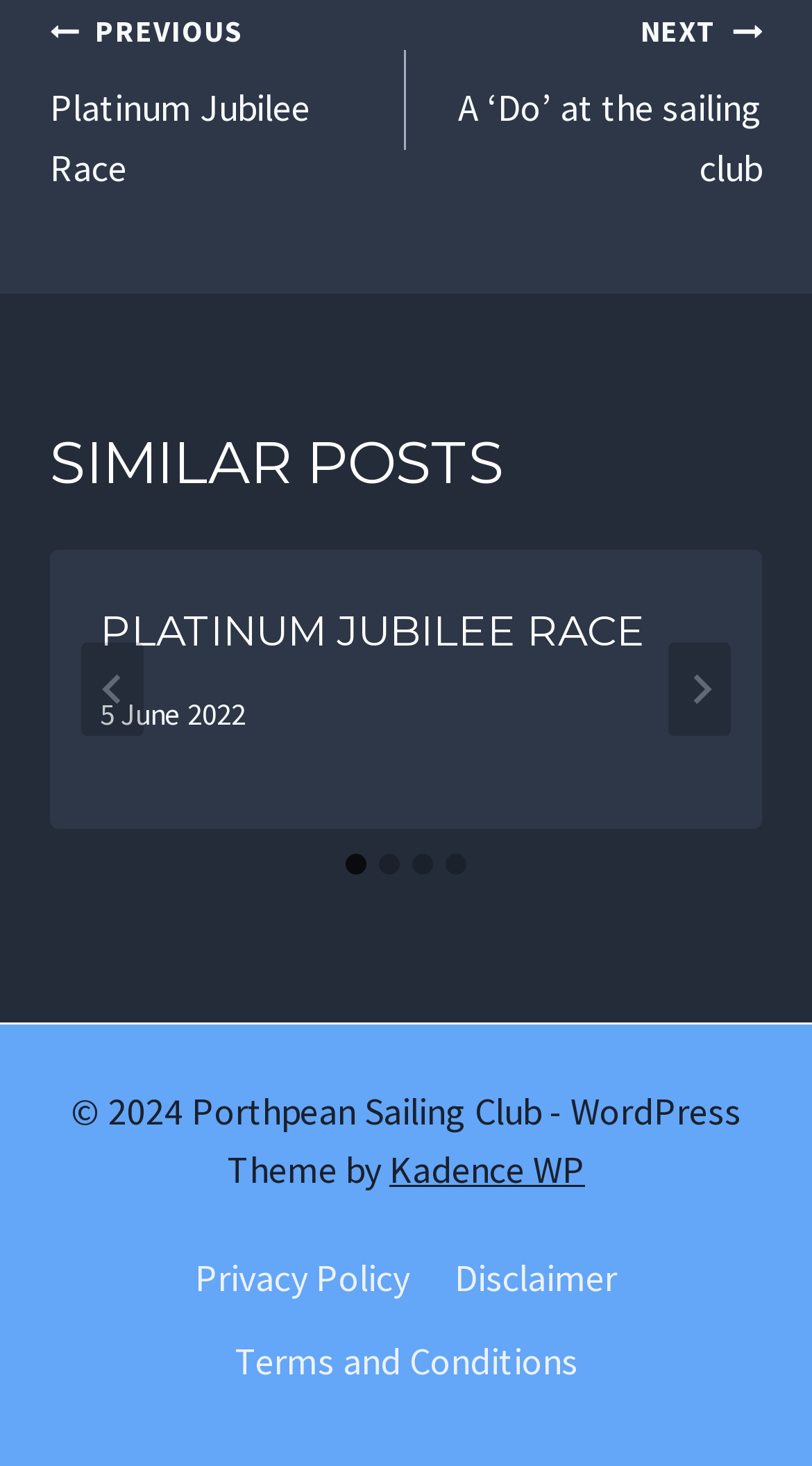Please reply to the following question with a single word or a short phrase:
What is the name of the sailing club?

Porthpean Sailing Club